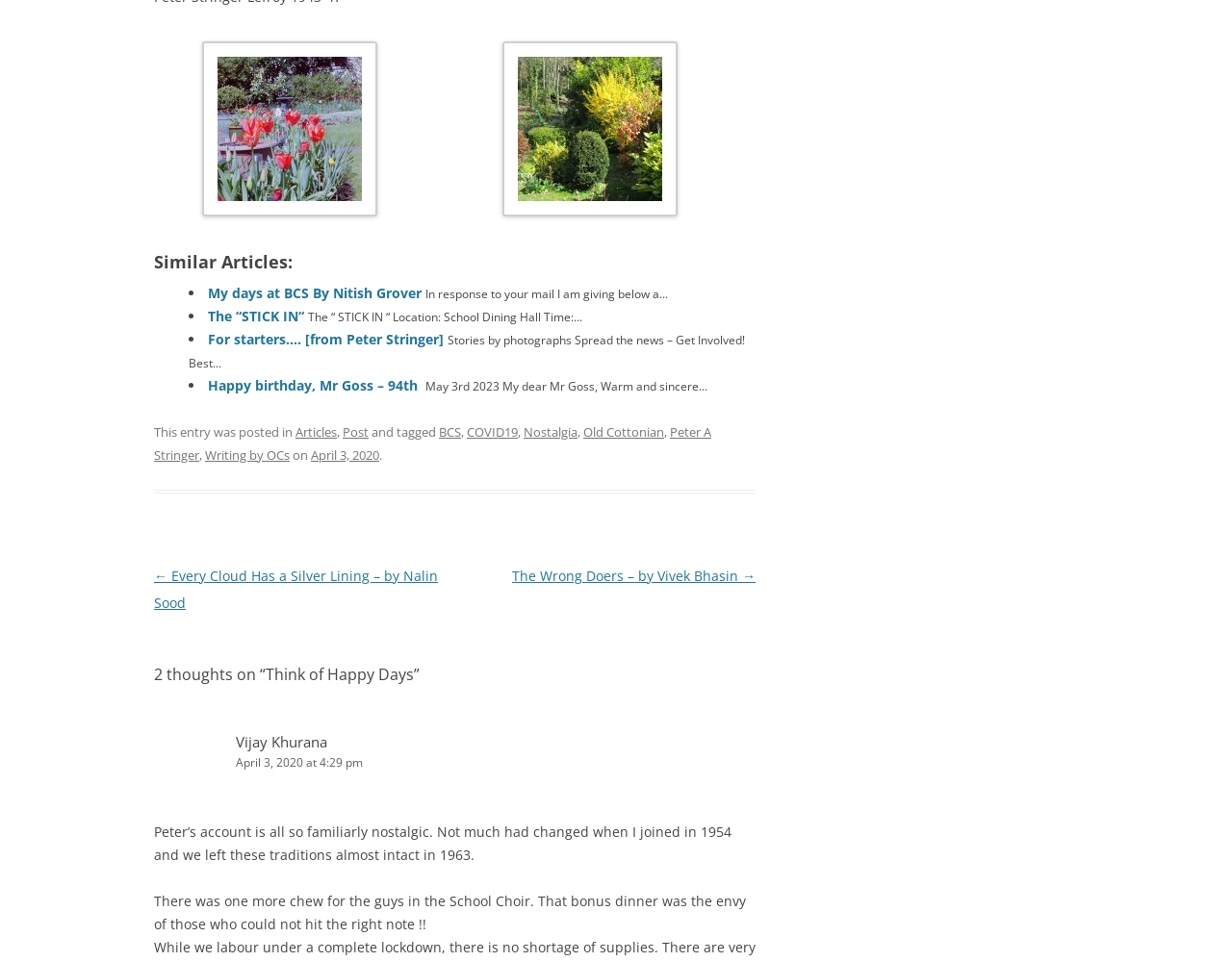Identify the bounding box coordinates of the clickable section necessary to follow the following instruction: "Enter your email". The coordinates should be presented as four float numbers from 0 to 1, i.e., [left, top, right, bottom].

None